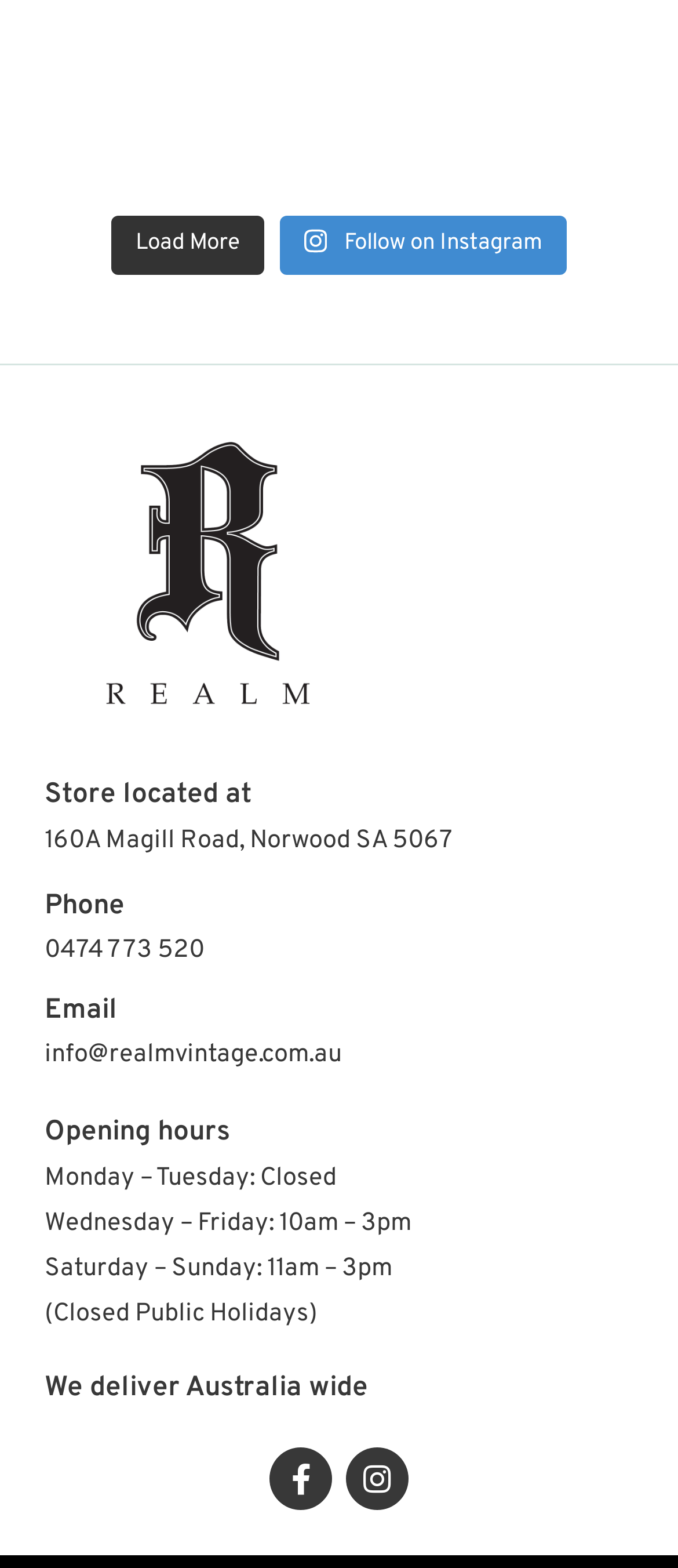Using the webpage screenshot and the element description Facebook-f, determine the bounding box coordinates. Specify the coordinates in the format (top-left x, top-left y, bottom-right x, bottom-right y) with values ranging from 0 to 1.

[0.397, 0.923, 0.49, 0.963]